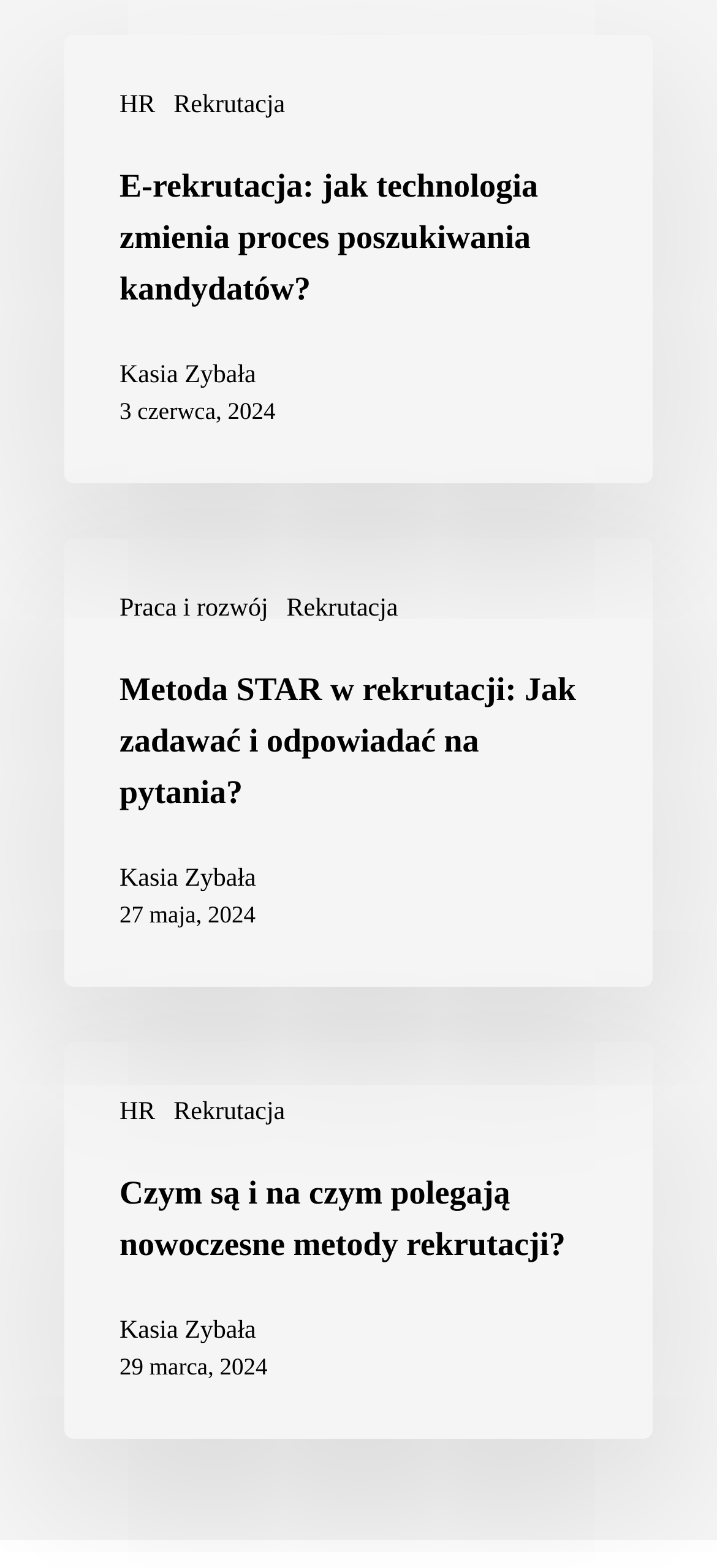Use one word or a short phrase to answer the question provided: 
Who is the author of the second article?

Kasia Zybała